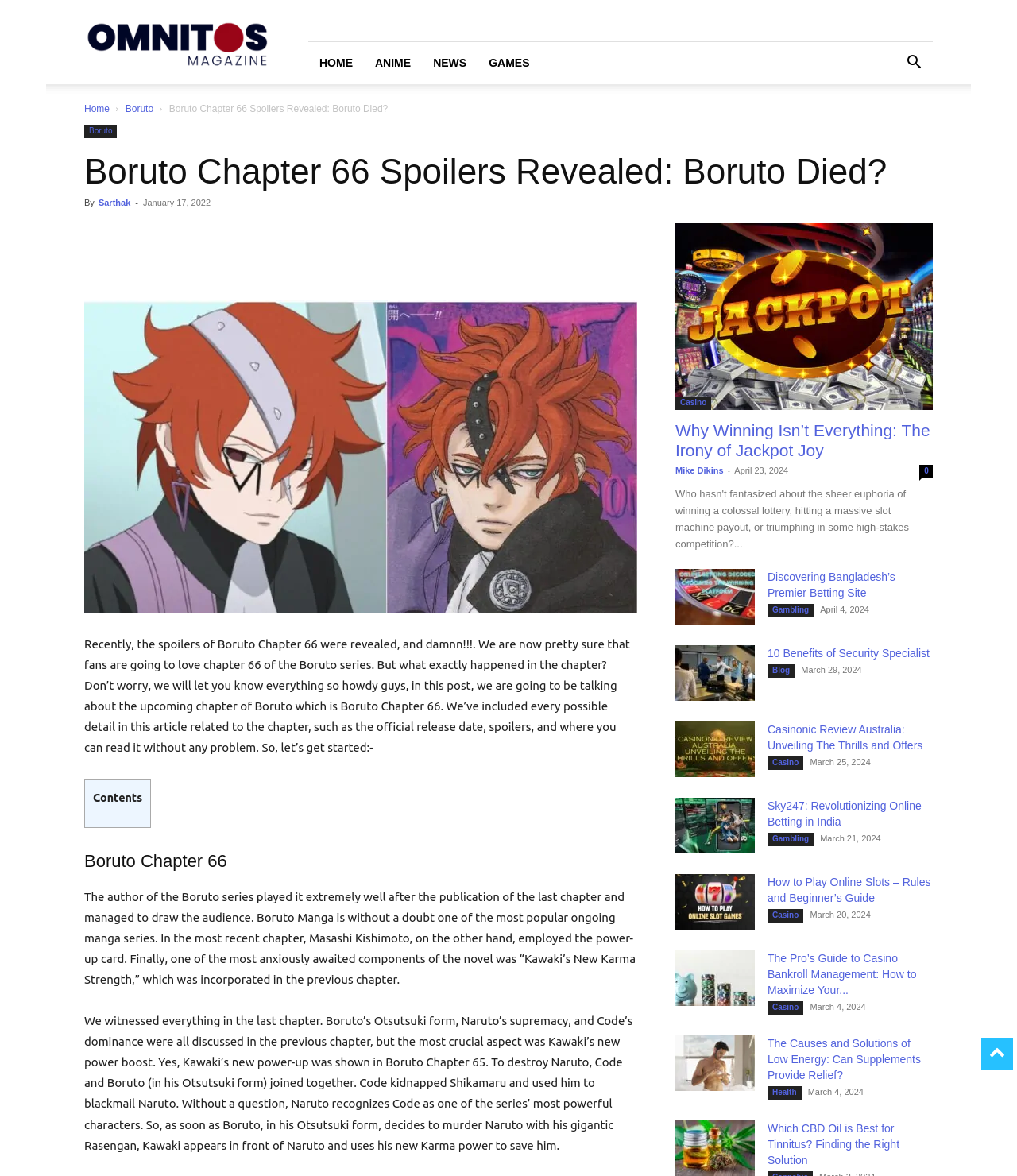Utilize the information from the image to answer the question in detail:
What is Kawaki's new power?

I found Kawaki's new power by reading the text in the article, which mentions that Kawaki's new power boost was shown in Boruto Chapter 65, and it is referred to as 'Kawaki's New Karma Strength'.